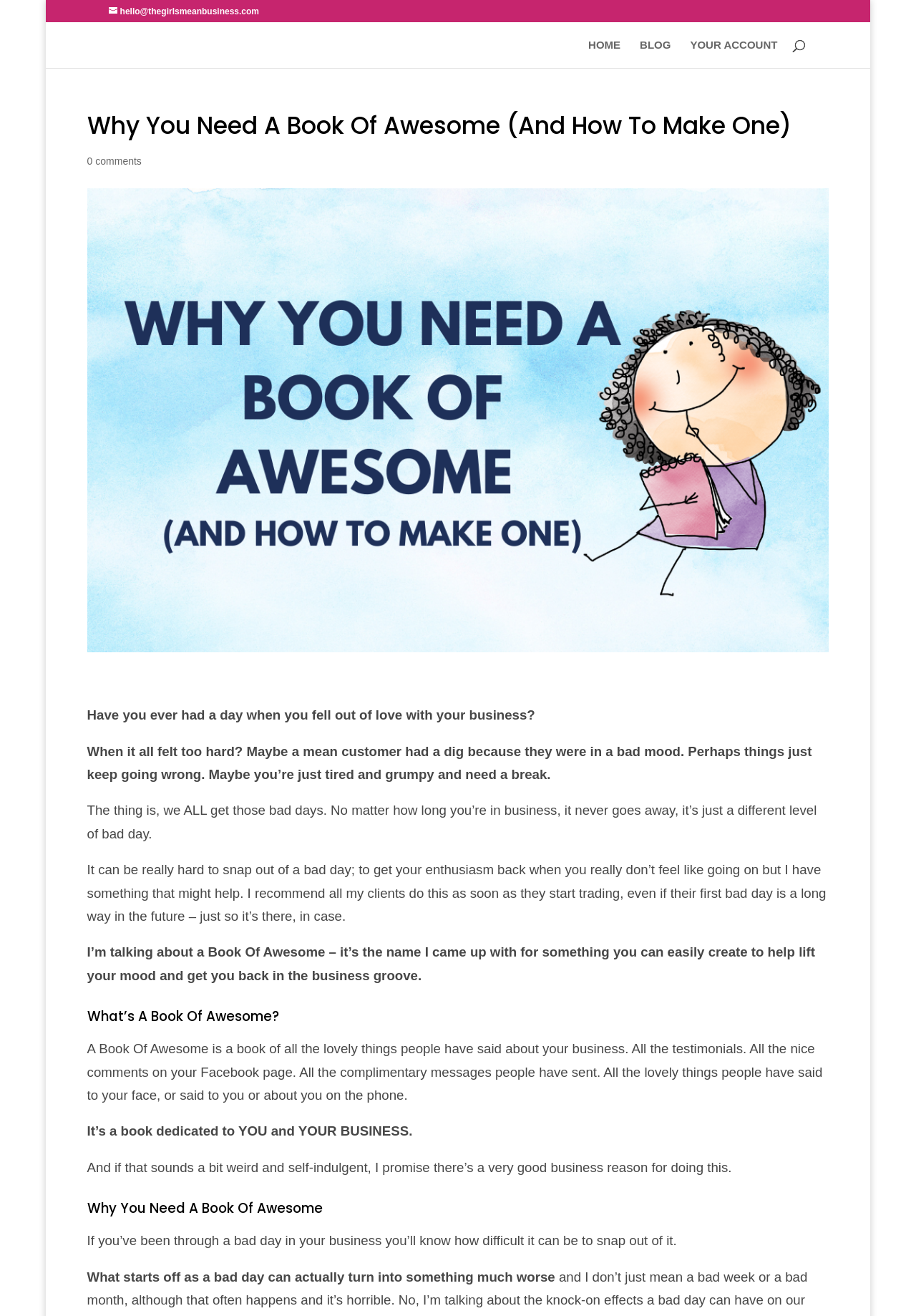What is the tone of the webpage content?
Using the image as a reference, answer the question with a short word or phrase.

Helpful and encouraging